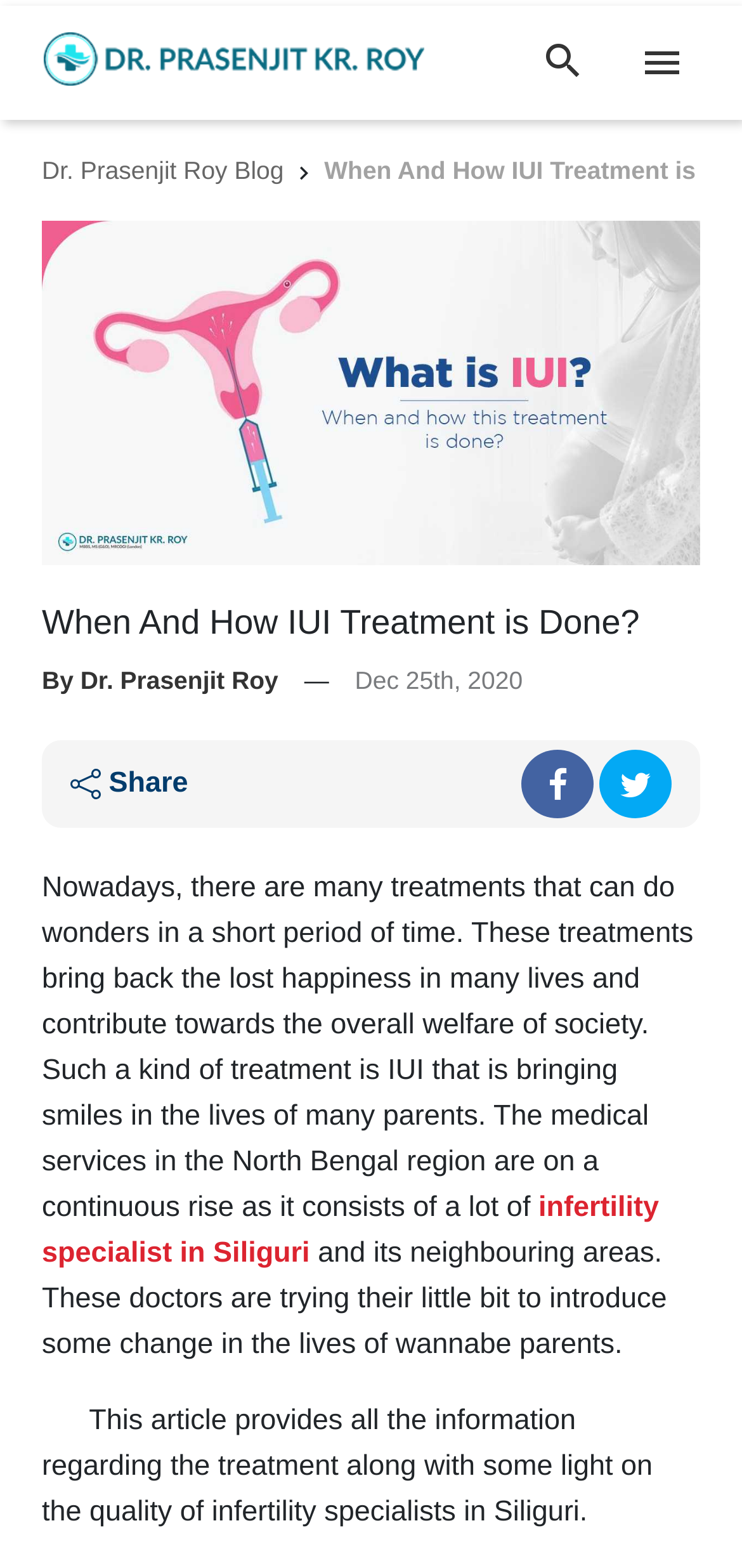Who is the author of the article? Based on the image, give a response in one word or a short phrase.

Dr. Prasenjit Roy